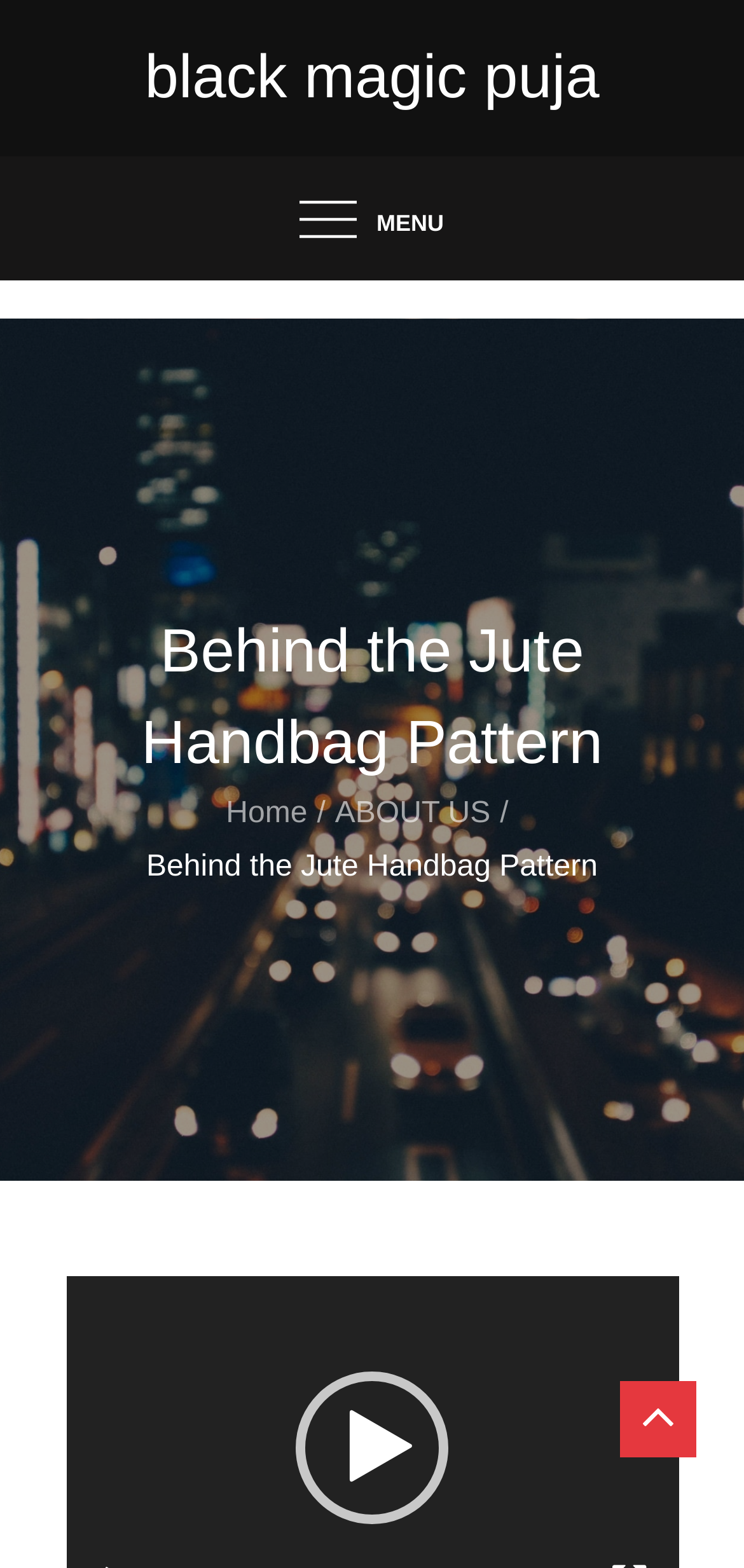Please provide the bounding box coordinates in the format (top-left x, top-left y, bottom-right x, bottom-right y). Remember, all values are floating point numbers between 0 and 1. What is the bounding box coordinate of the region described as: ABOUT US

[0.45, 0.508, 0.659, 0.529]